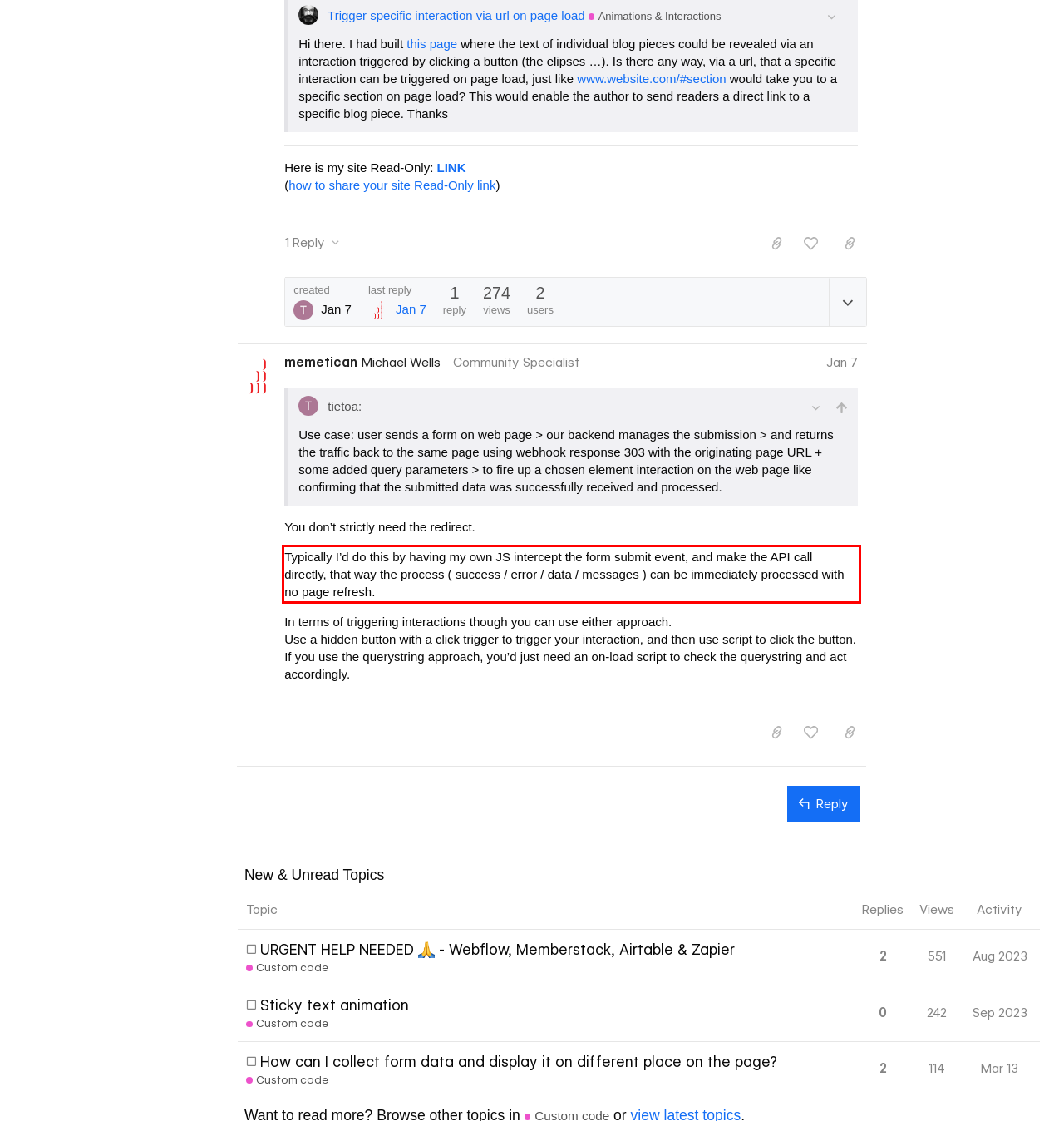Review the screenshot of the webpage and recognize the text inside the red rectangle bounding box. Provide the extracted text content.

Typically I’d do this by having my own JS intercept the form submit event, and make the API call directly, that way the process ( success / error / data / messages ) can be immediately processed with no page refresh.